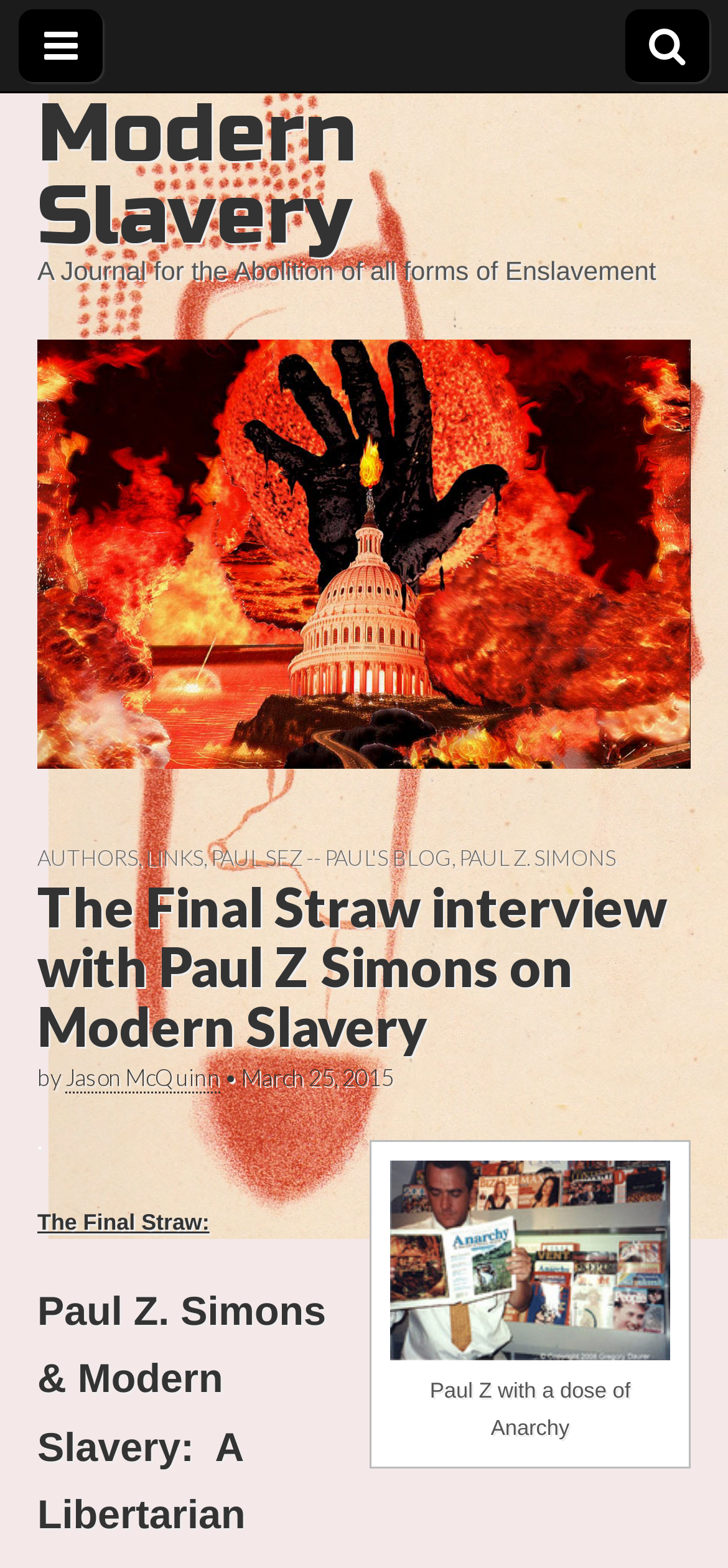Respond to the following question with a brief word or phrase:
What is the caption of the image?

Paul Z with a dose of Anarchy